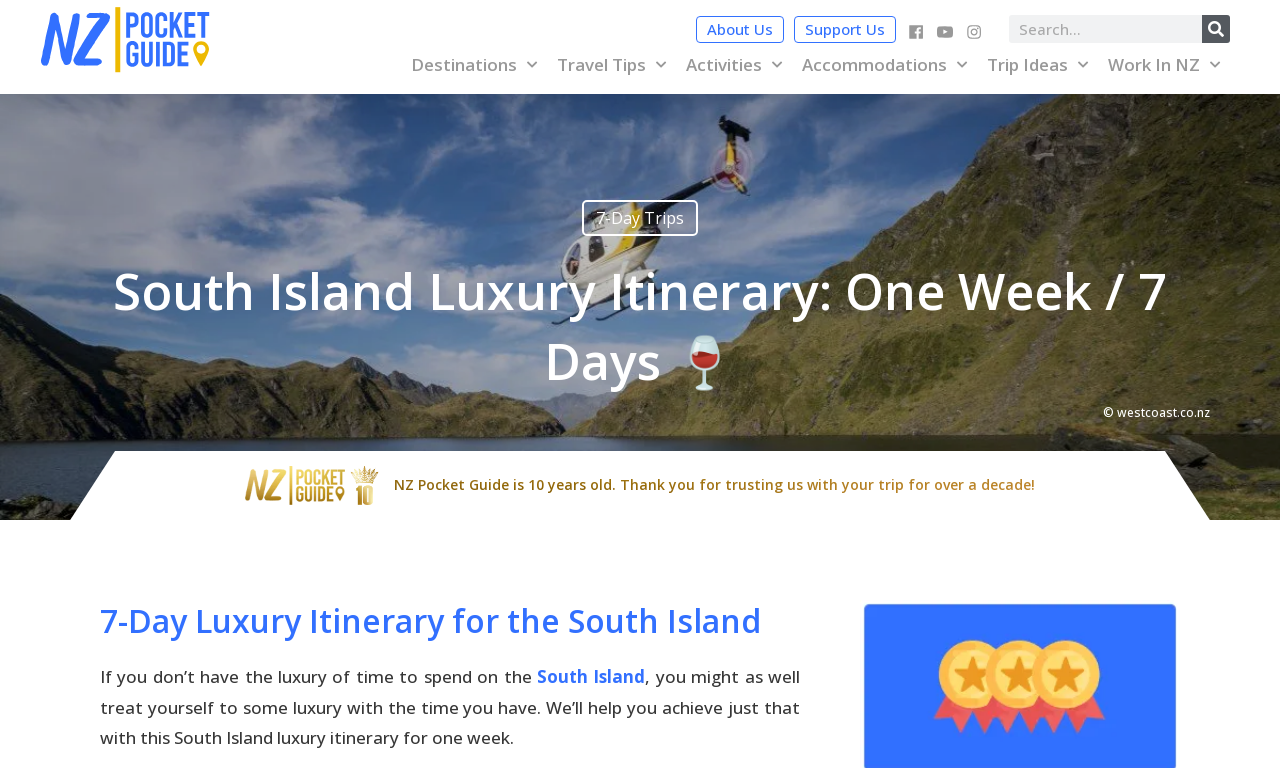Answer the question with a brief word or phrase:
What is the topic of the article?

South Island luxury itinerary